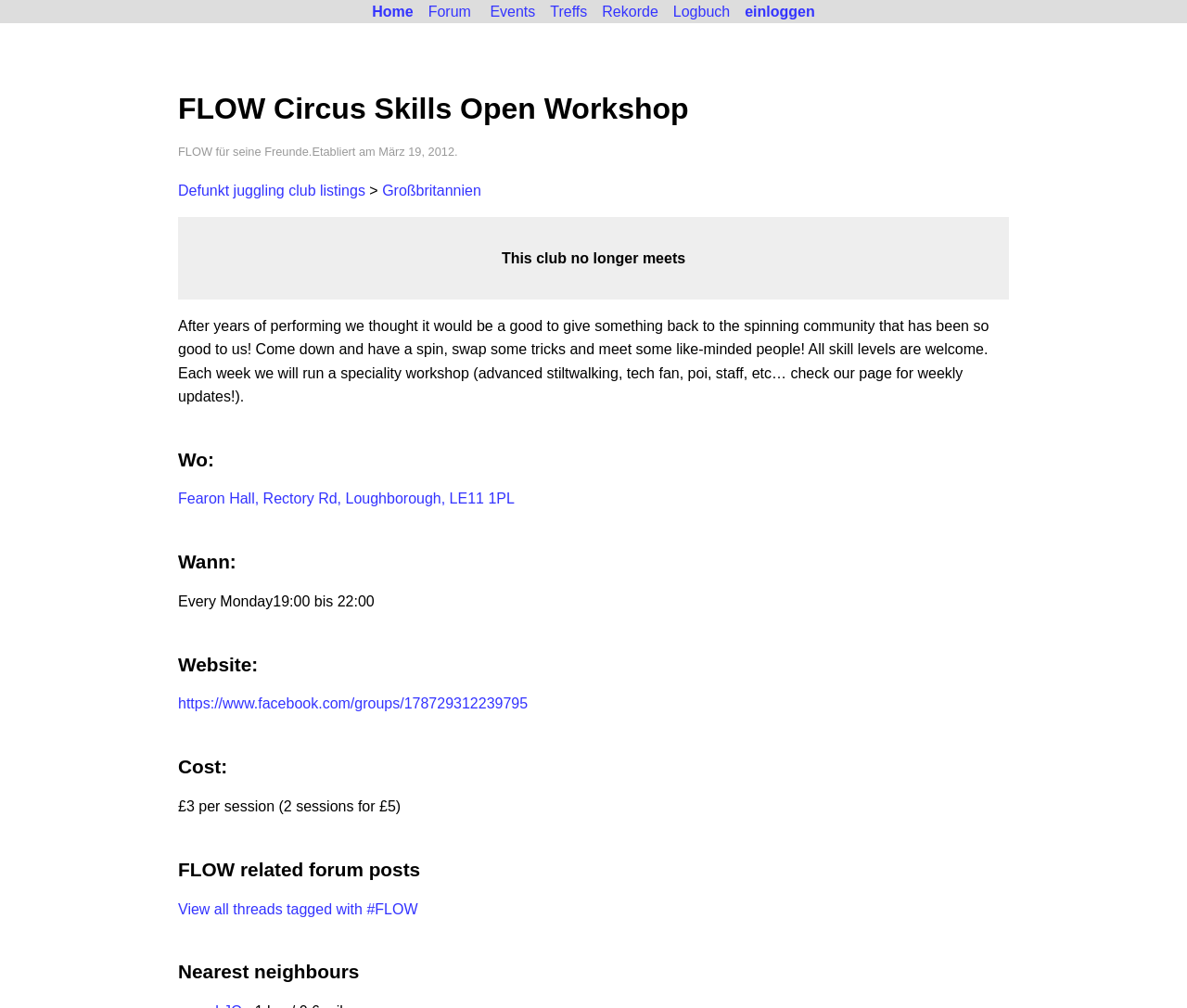Please identify the bounding box coordinates of the clickable region that I should interact with to perform the following instruction: "Search for products". The coordinates should be expressed as four float numbers between 0 and 1, i.e., [left, top, right, bottom].

None